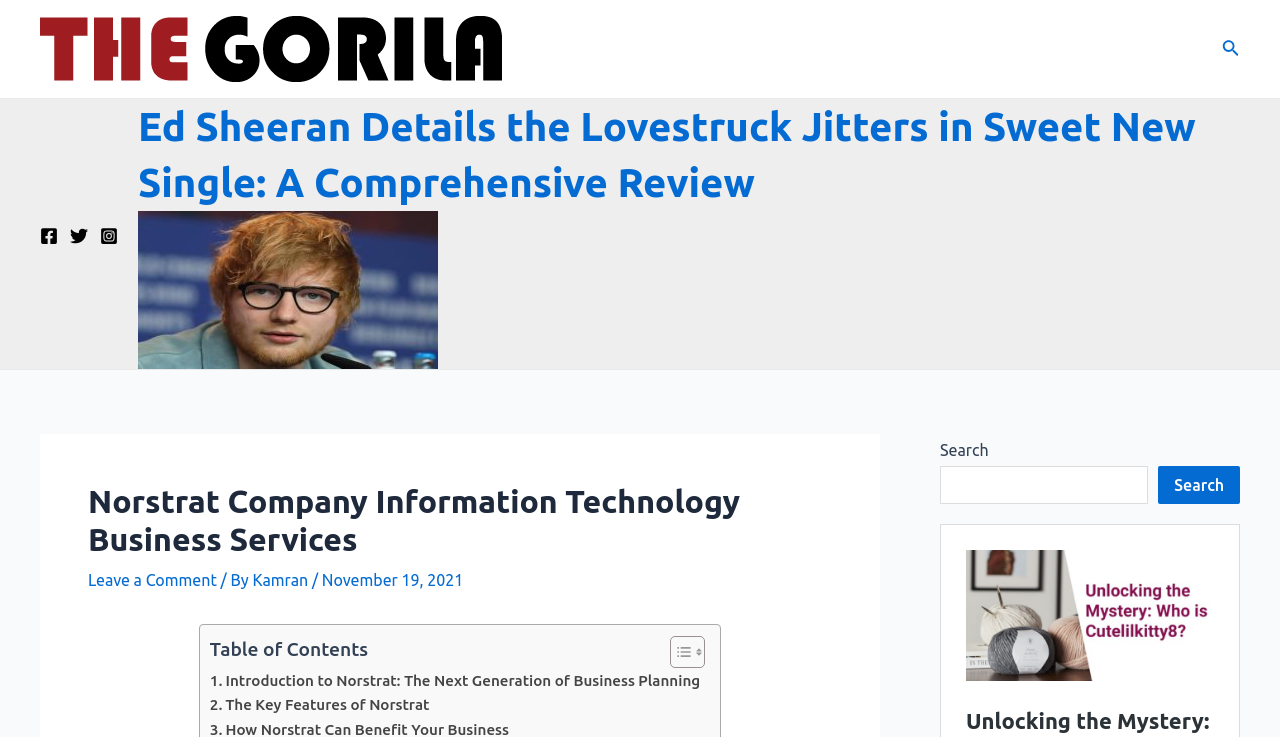Given the description of a UI element: "alt="The Gorila"", identify the bounding box coordinates of the matching element in the webpage screenshot.

[0.031, 0.052, 0.392, 0.076]